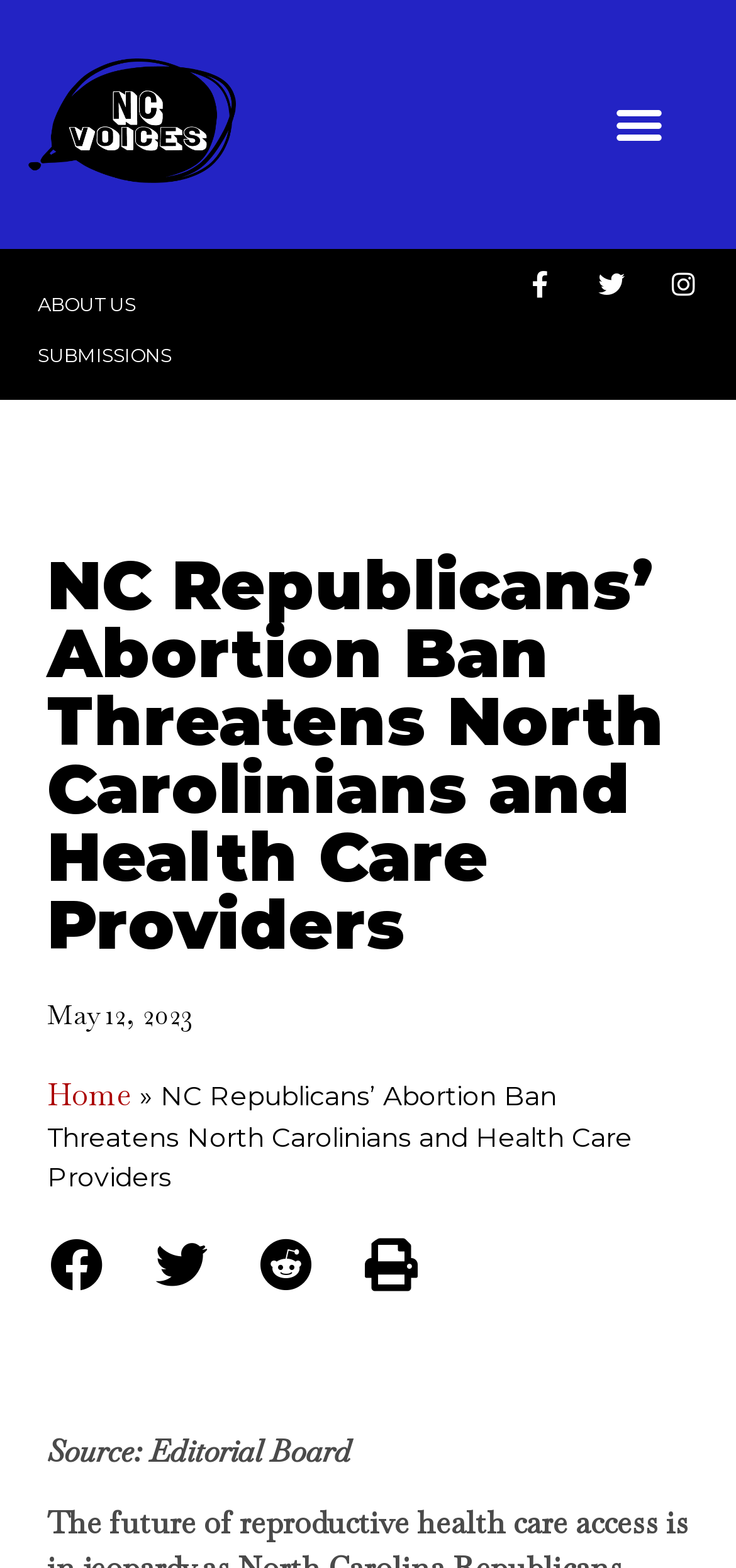Return the bounding box coordinates of the UI element that corresponds to this description: "aria-label="Share on print"". The coordinates must be given as four float numbers in the range of 0 and 1, [left, top, right, bottom].

[0.491, 0.788, 0.572, 0.827]